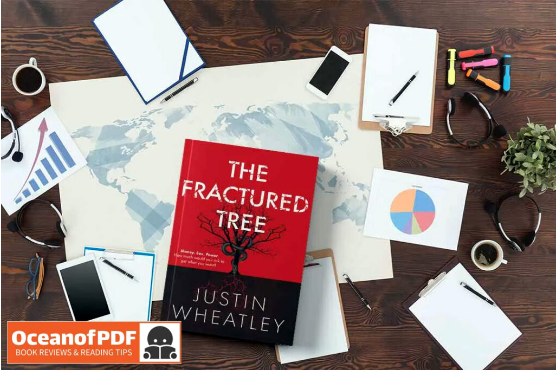Answer the question below with a single word or a brief phrase: 
What is the small decorative item on the desk?

Pie chart